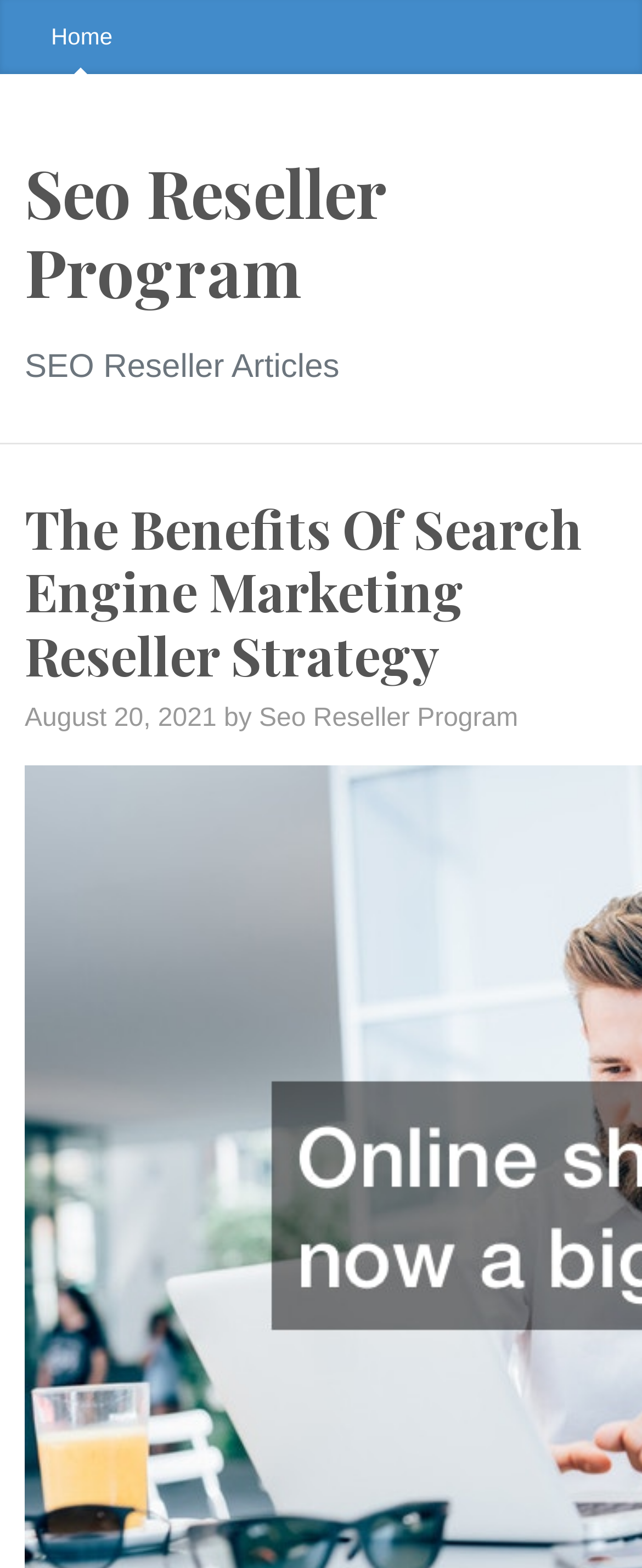Answer the question in one word or a short phrase:
What is the date of the article?

August 20, 2021